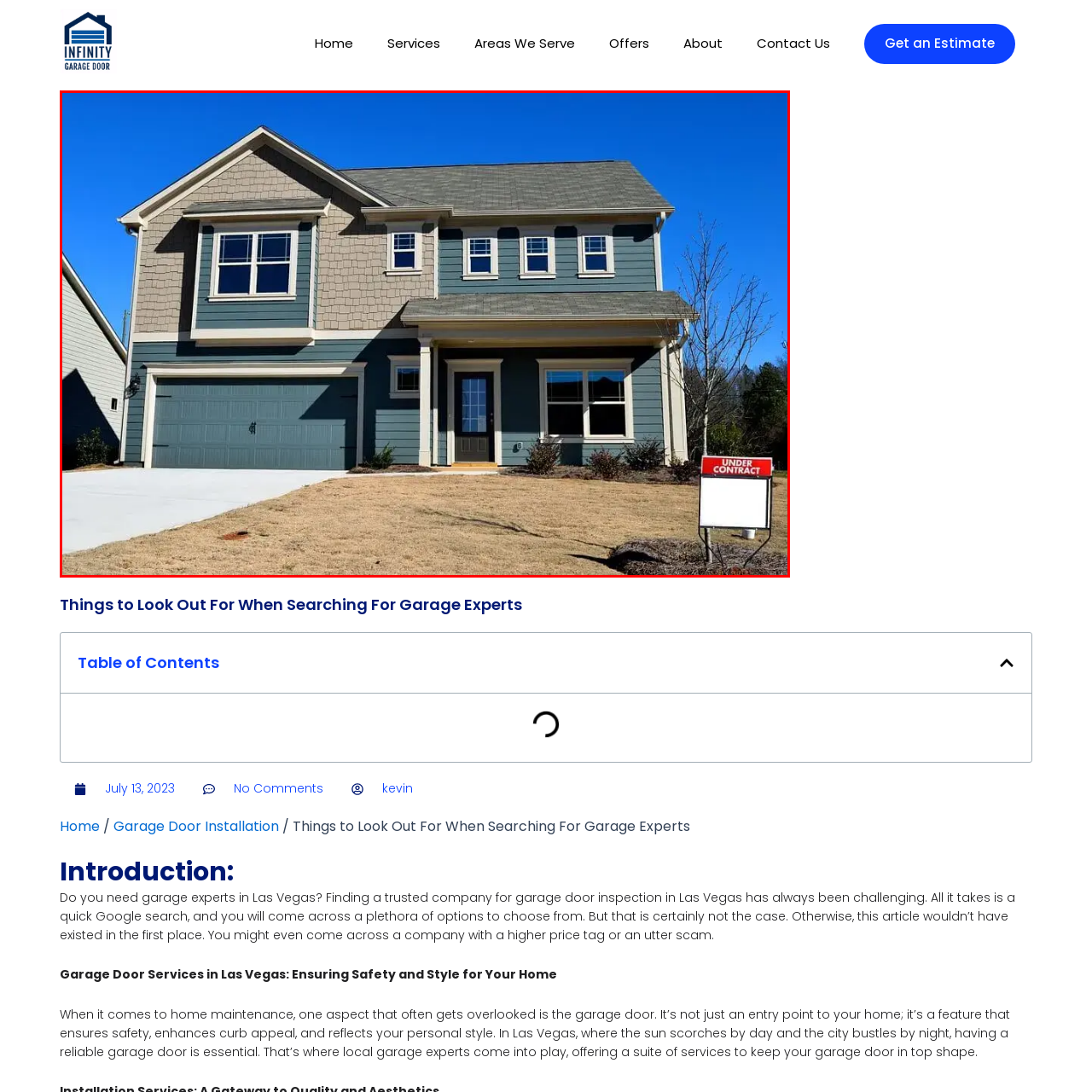Provide an in-depth caption for the image inside the red boundary.

The image showcases a modern, two-story house with a distinctive architectural style. The exterior features a combination of blue and light beige siding, creating a visually appealing contrast. Large front-facing windows allow ample natural light into the home, while the spacious garage is prominently displayed with a horizontal design. In front of the house, a "Under Contract" sign is placed on the lawn, indicating that the property is in the process of being sold. The well-maintained lawn and neatly arranged shrubs enhance the property's curb appeal, making it an attractive option for potential buyers in the Las Vegas area. This image is part of an article titled "Things to Look Out For When Searching For Garage Experts," emphasizing the importance of finding reliable services for garage maintenance.